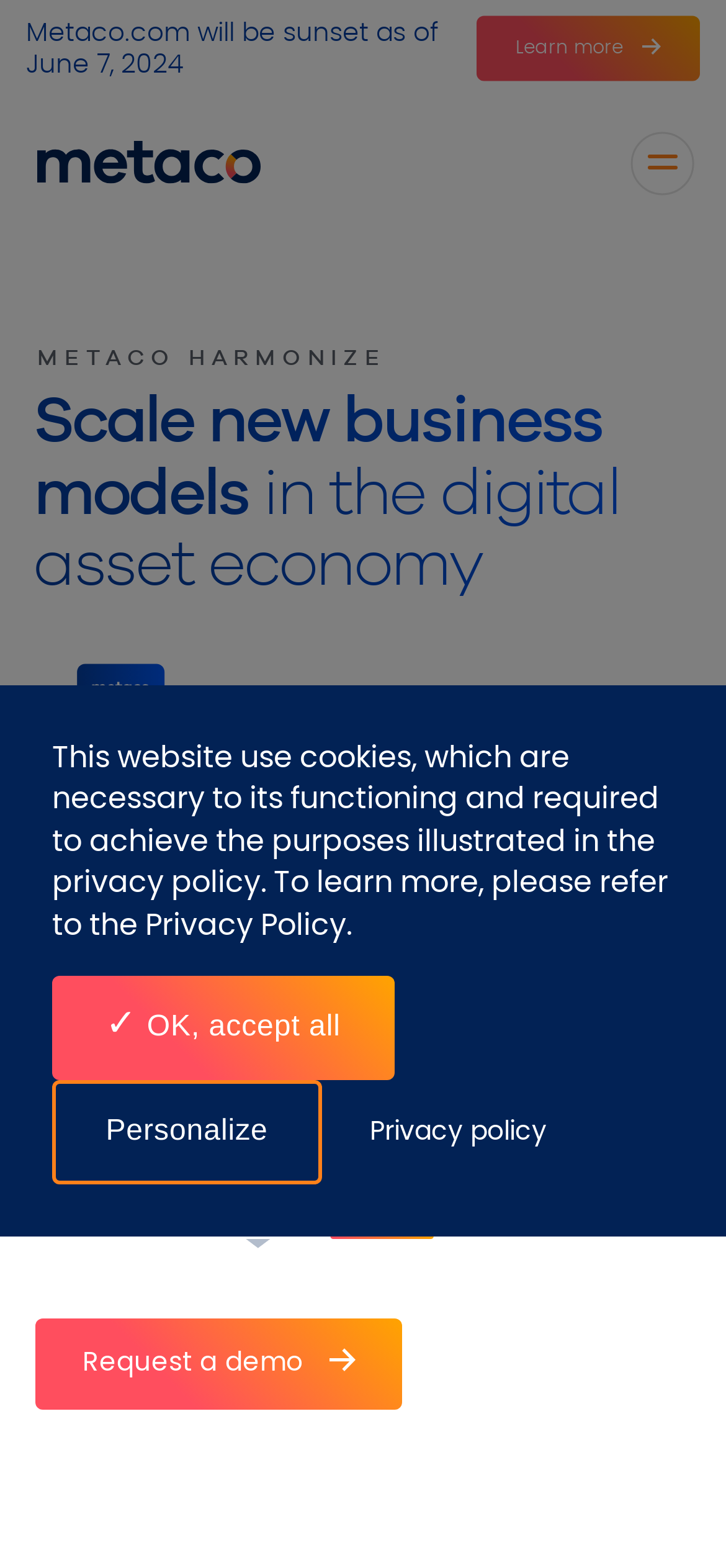How many types of digital asset use cases are mentioned?
Provide a concise answer using a single word or phrase based on the image.

6